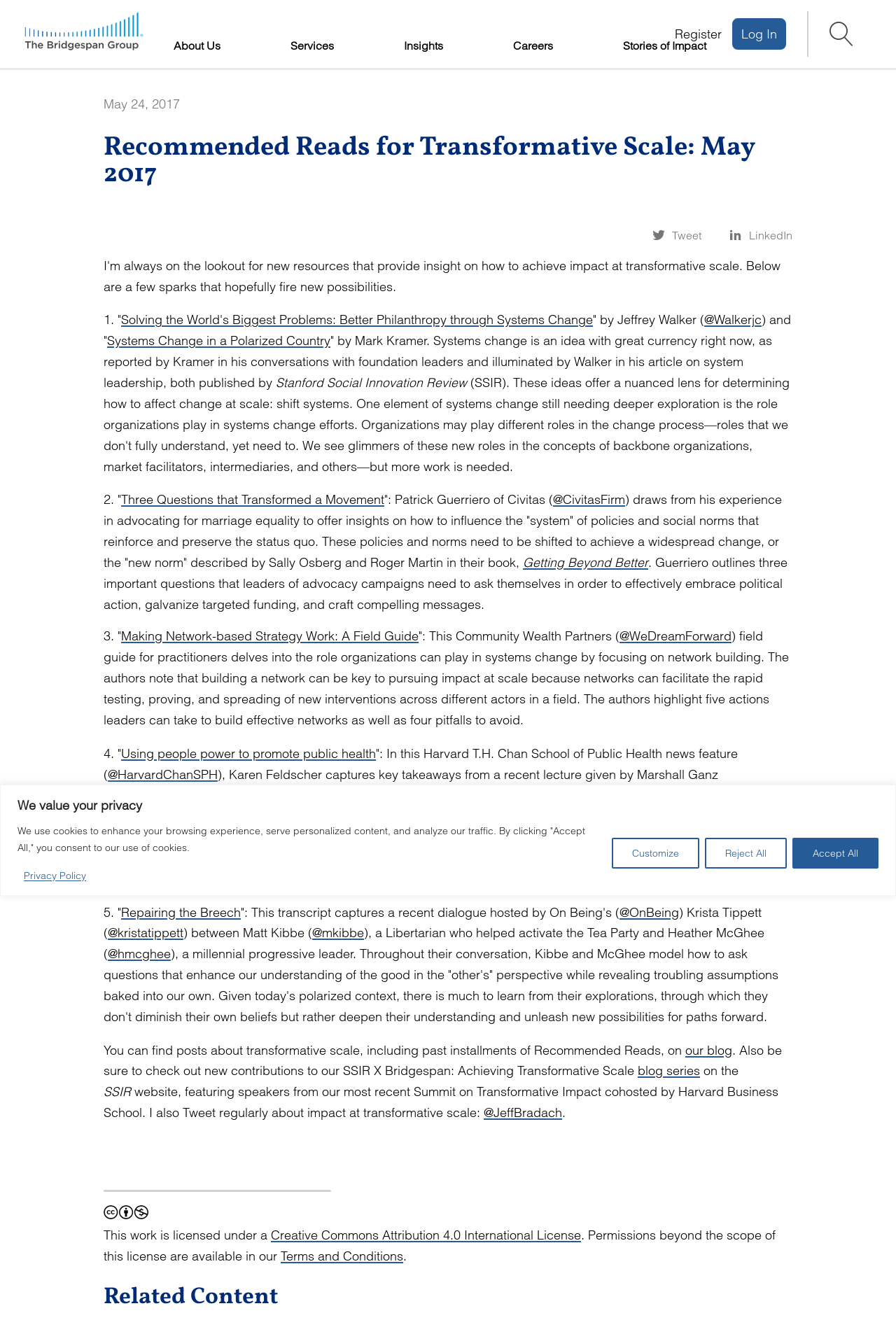Locate the bounding box coordinates of the UI element described by: "Repairing the Breech". The bounding box coordinates should consist of four float numbers between 0 and 1, i.e., [left, top, right, bottom].

[0.135, 0.681, 0.269, 0.693]